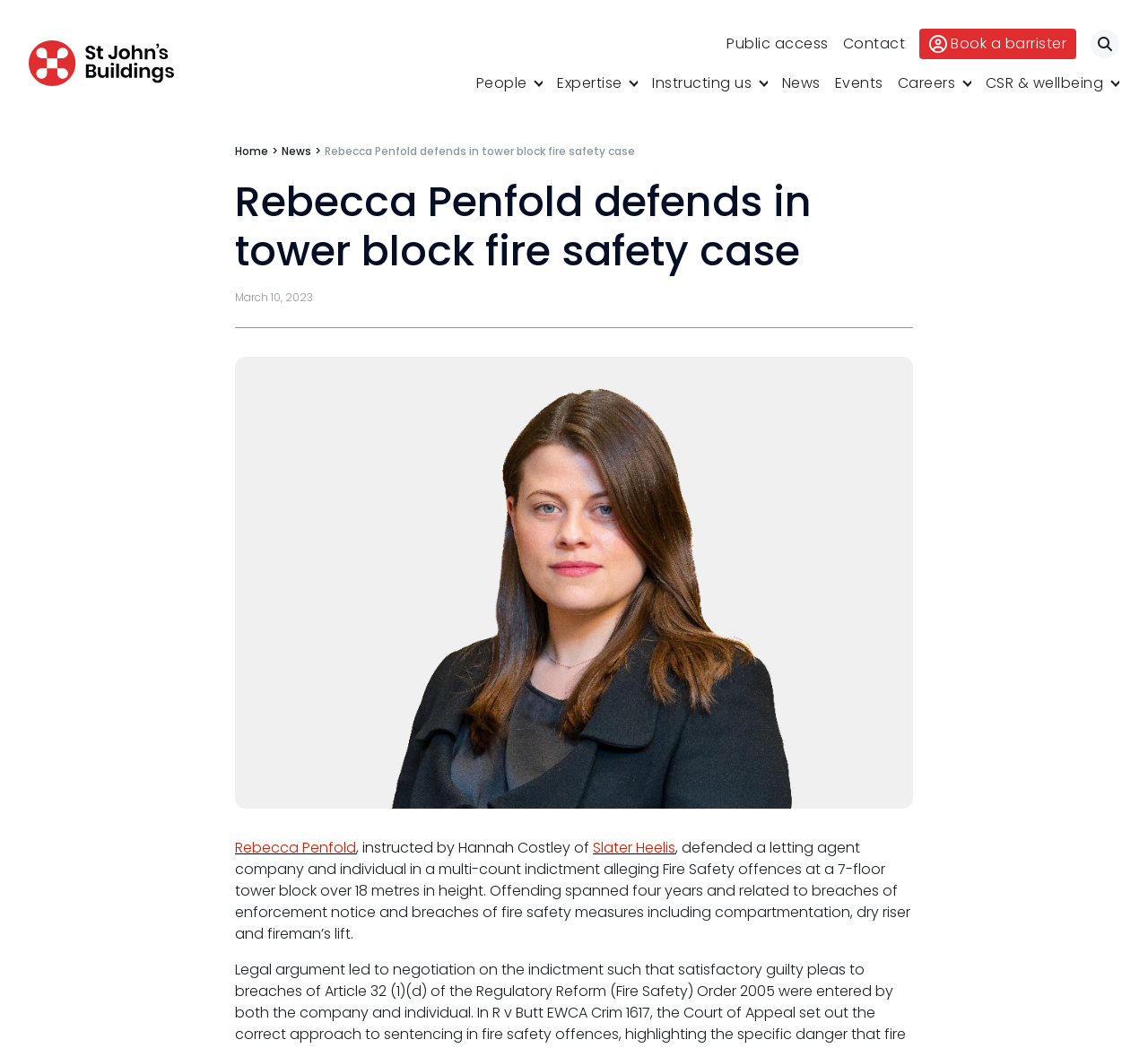What is the type of case mentioned in the article?
Using the screenshot, give a one-word or short phrase answer.

Fire Safety offences